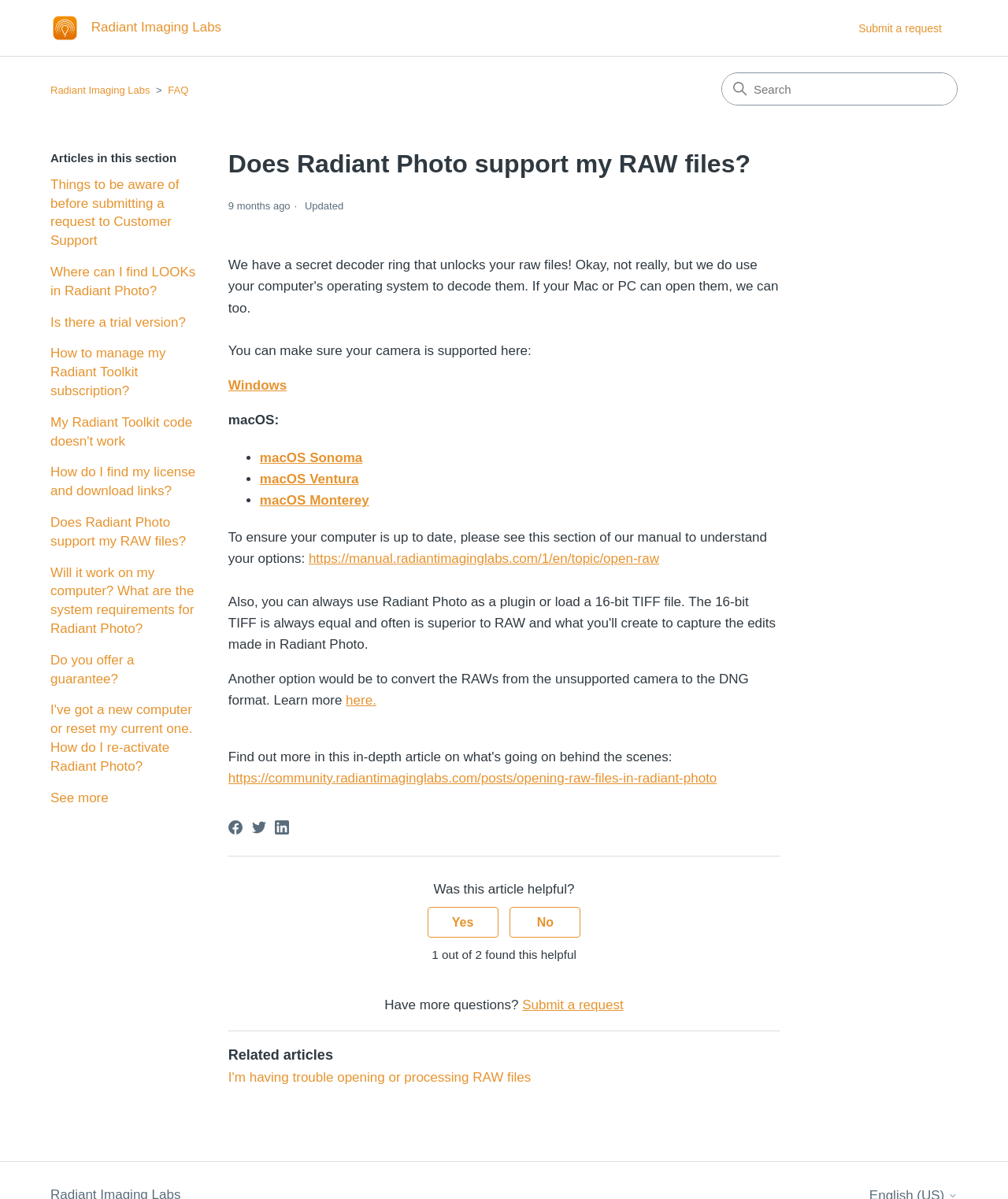Provide a thorough description of the webpage's content and layout.

This webpage is from Radiant Imaging Labs Help Center, and its main topic is "Does Radiant Photo support my RAW files?" The page has a navigation menu at the top with links to the home page, FAQ, and a search bar. On the top right, there is a "Submit a request" button.

Below the navigation menu, there is a list of articles in this section, with 10 links to different topics, including "Things to be aware of before submitting a request to Customer Support" and "Will it work on my computer? What are the system requirements for Radiant Photo?" 

The main article is divided into several sections. The first section explains that Radiant Photo supports various camera models and provides links to check the compatibility. The second section discusses the system requirements for Radiant Photo, listing different macOS versions. 

The article also provides a link to a manual section about opening RAW files and suggests converting unsupported RAW files to DNG format. Additionally, there is a link to a community post about opening RAW files in Radiant Photo.

At the bottom of the page, there is a footer section with social media links to share the page on Facebook, Twitter, and LinkedIn. The page also has a feedback section, asking if the article was helpful, with "Yes" and "No" buttons, and a link to submit a request if the user has more questions. Finally, there is a section of related articles, with a link to "I'm having trouble opening or processing RAW files".